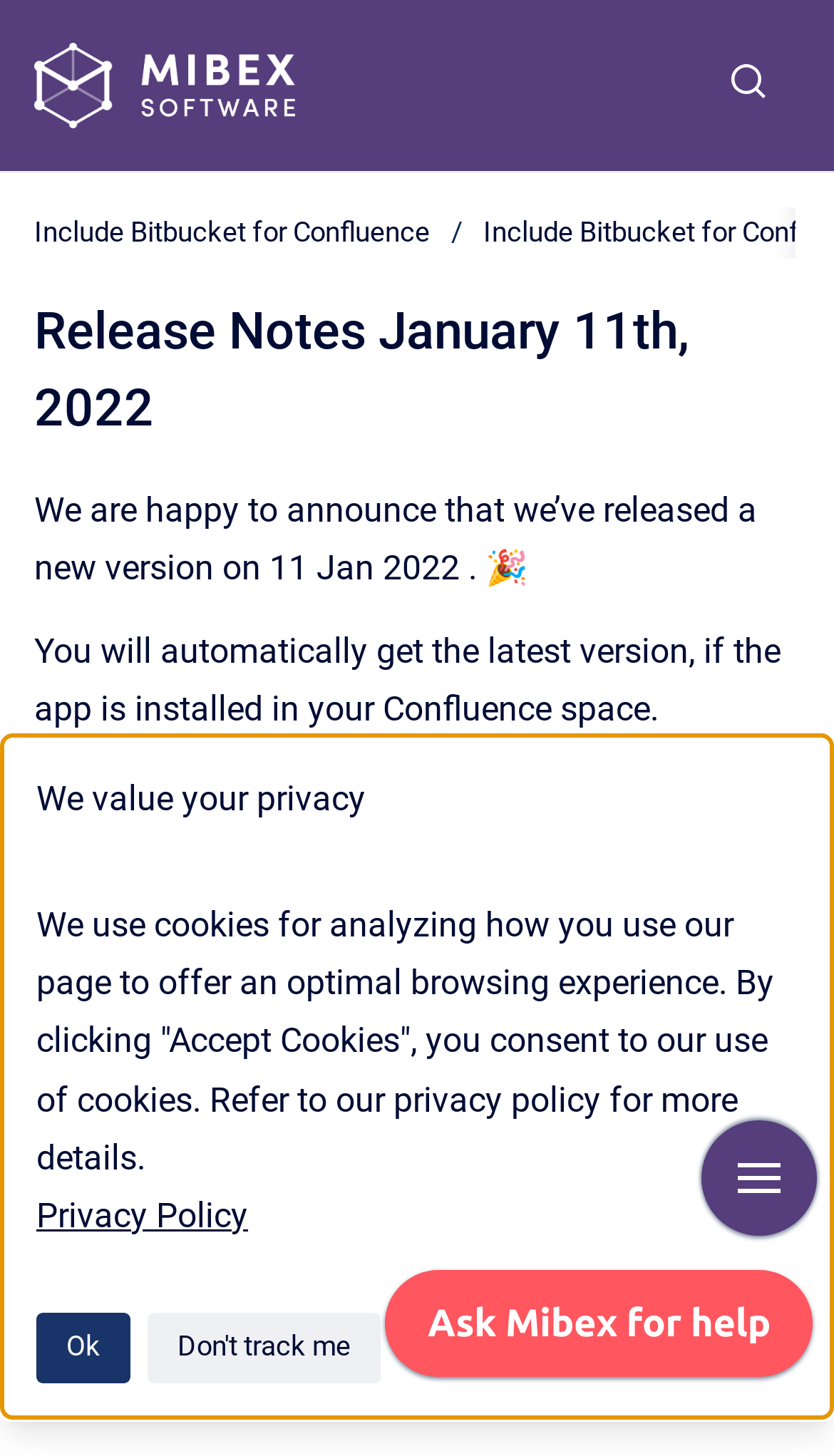Summarize the contents and layout of the webpage in detail.

This webpage appears to be a release notes page, specifically for a software update released on January 11th, 2022. At the top of the page, there is a dialog box with a message about cookies and privacy, which includes a link to the privacy policy and two buttons, "Ok" and "Don't track me". 

Below the dialog box, there are two links, "Go to homepage" and a breadcrumb navigation menu. The breadcrumb menu contains a link to "Include Bitbucket for Confluence". 

The main content of the page is divided into sections. The first section has a heading "Release Notes January 11th, 2022" and a paragraph of text announcing the release of a new version. The text includes a date, "11 Jan 2022", and an emoji, "🎉". 

The next section has a heading "New Feature" and a list with a single item, "Automatic Syntax Highlighting for Gherkin Files". This item has a brief description, "Gherkin syntax highlighting is now applied and rendered automatically." 

On the right side of the page, there are two buttons, "Show search form" and "Show navigation". At the bottom of the page, there is an iframe, but its content is not described in the accessibility tree.